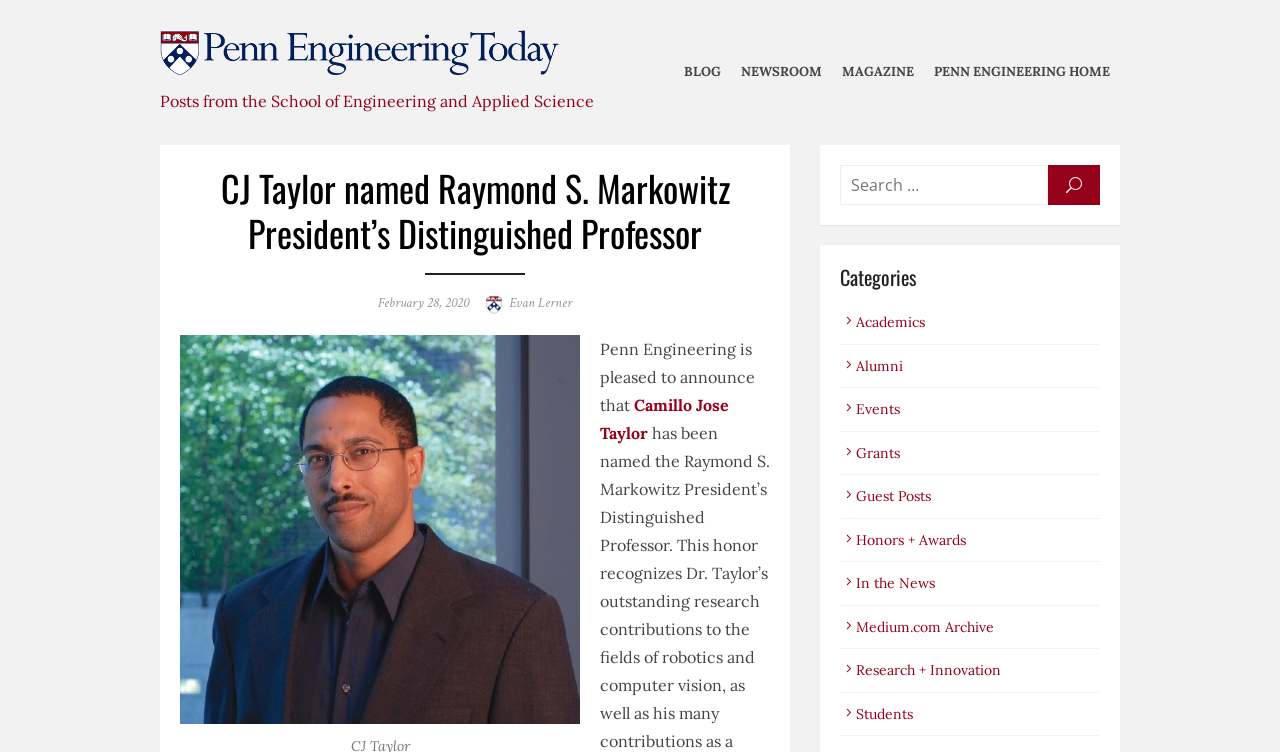Please provide a brief answer to the question using only one word or phrase: 
What is the date of the post?

February 28, 2020